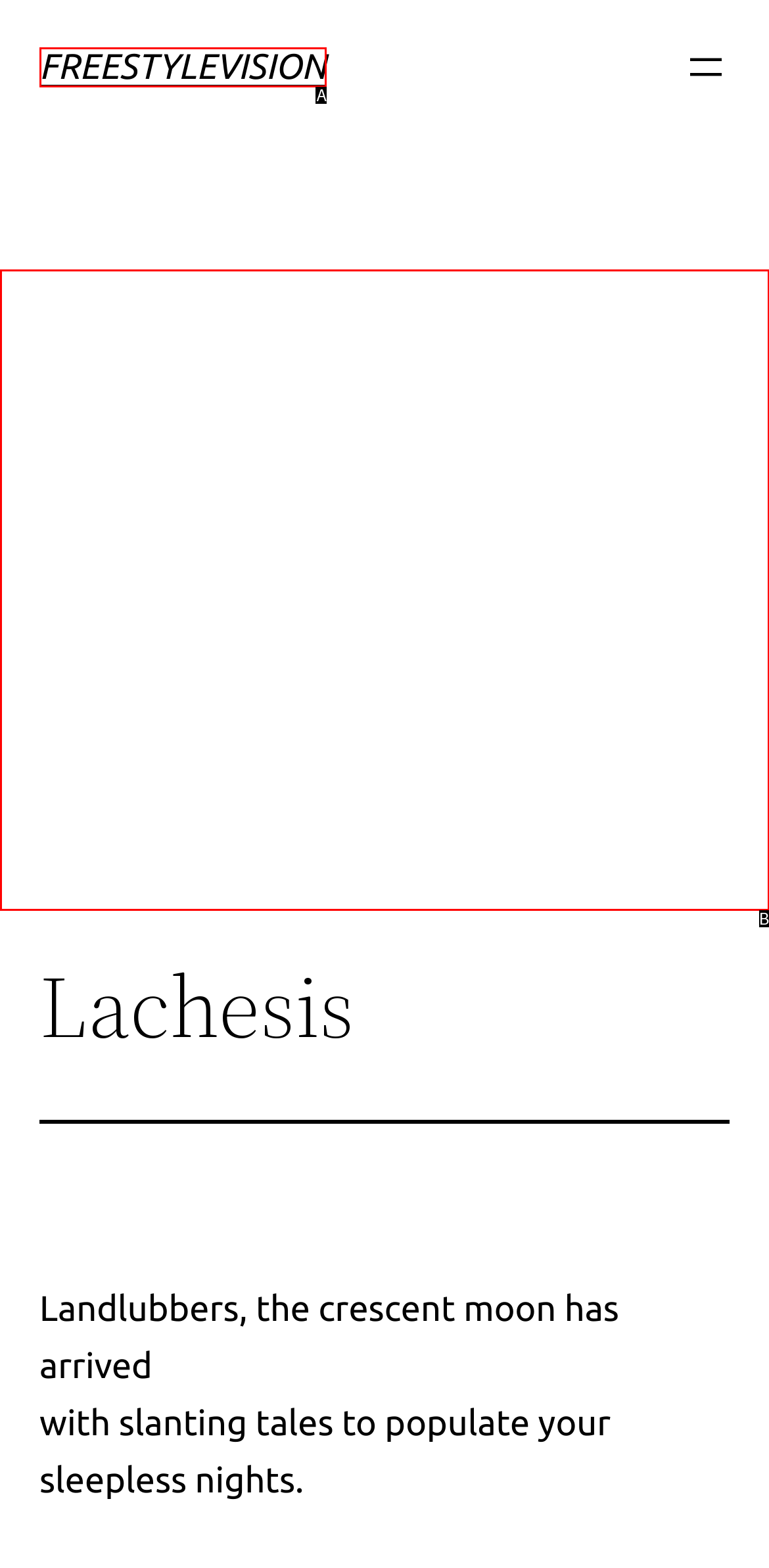Identify the option that best fits this description: aria-label="Advertisement" name="aswift_1" title="Advertisement"
Answer with the appropriate letter directly.

B